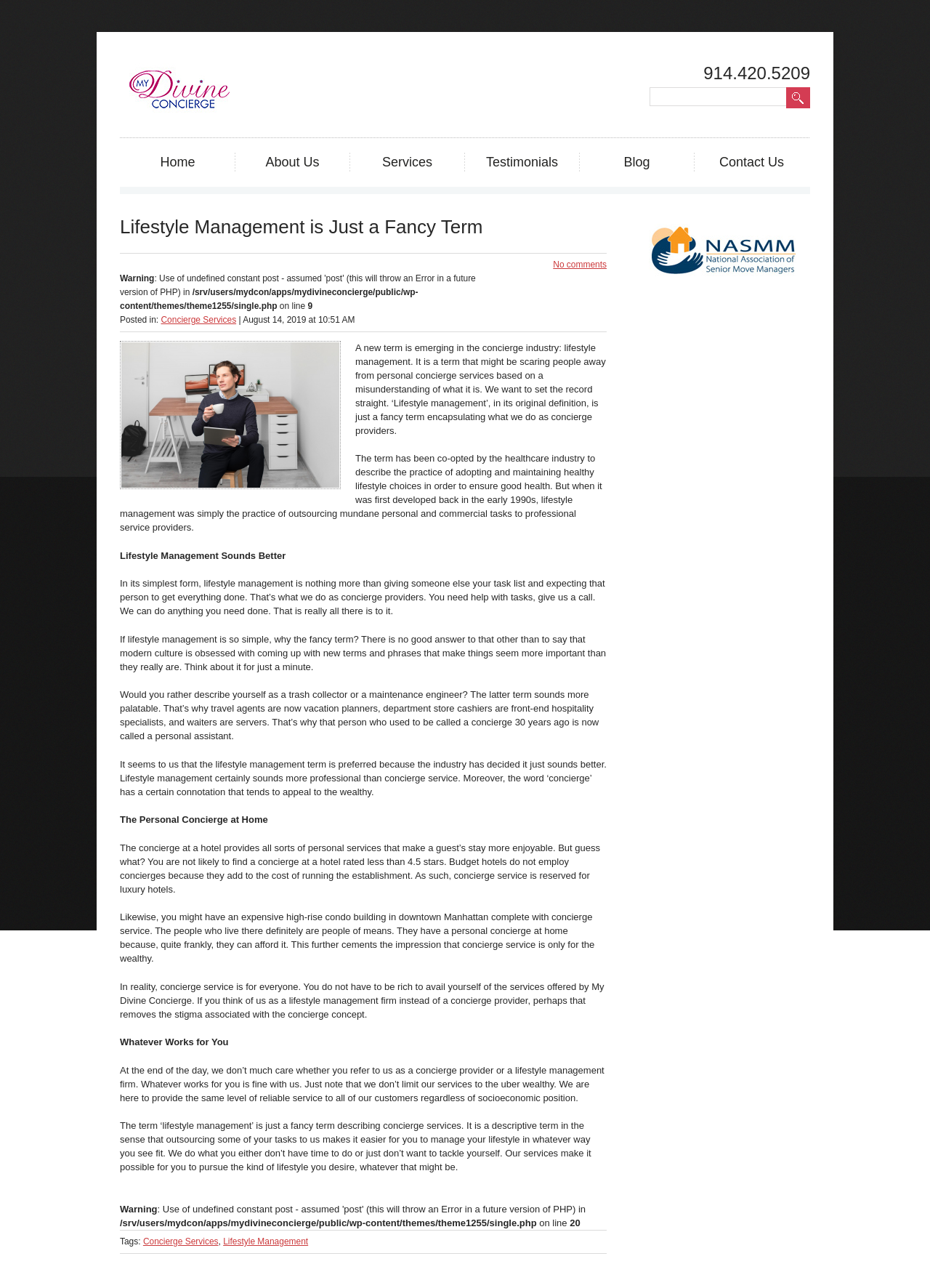What is the purpose of My Divine Concierge?
Please answer using one word or phrase, based on the screenshot.

To provide concierge services